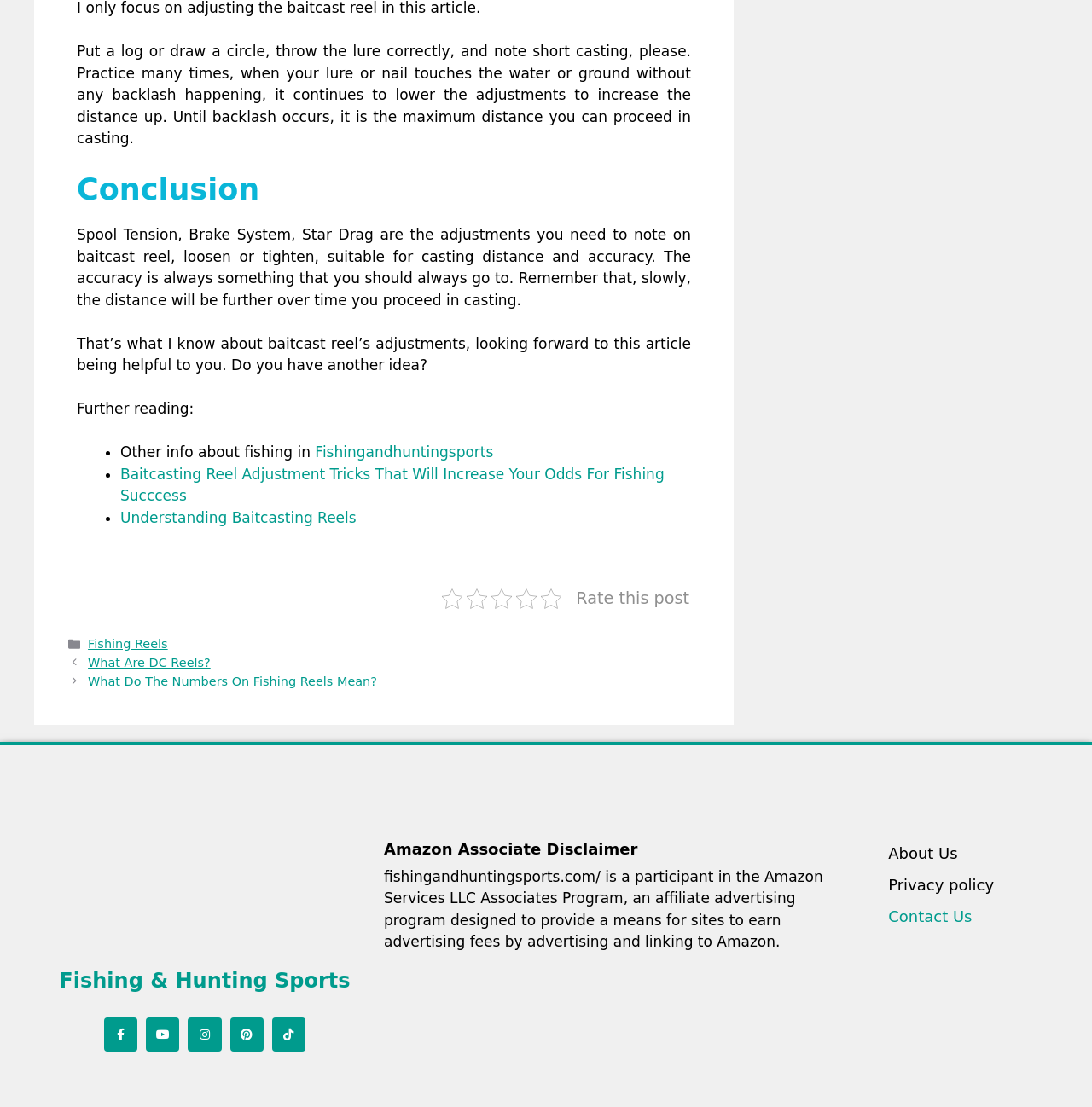Please give the bounding box coordinates of the area that should be clicked to fulfill the following instruction: "Visit 'Fishing & Hunting Sports'". The coordinates should be in the format of four float numbers from 0 to 1, i.e., [left, top, right, bottom].

[0.054, 0.875, 0.321, 0.897]